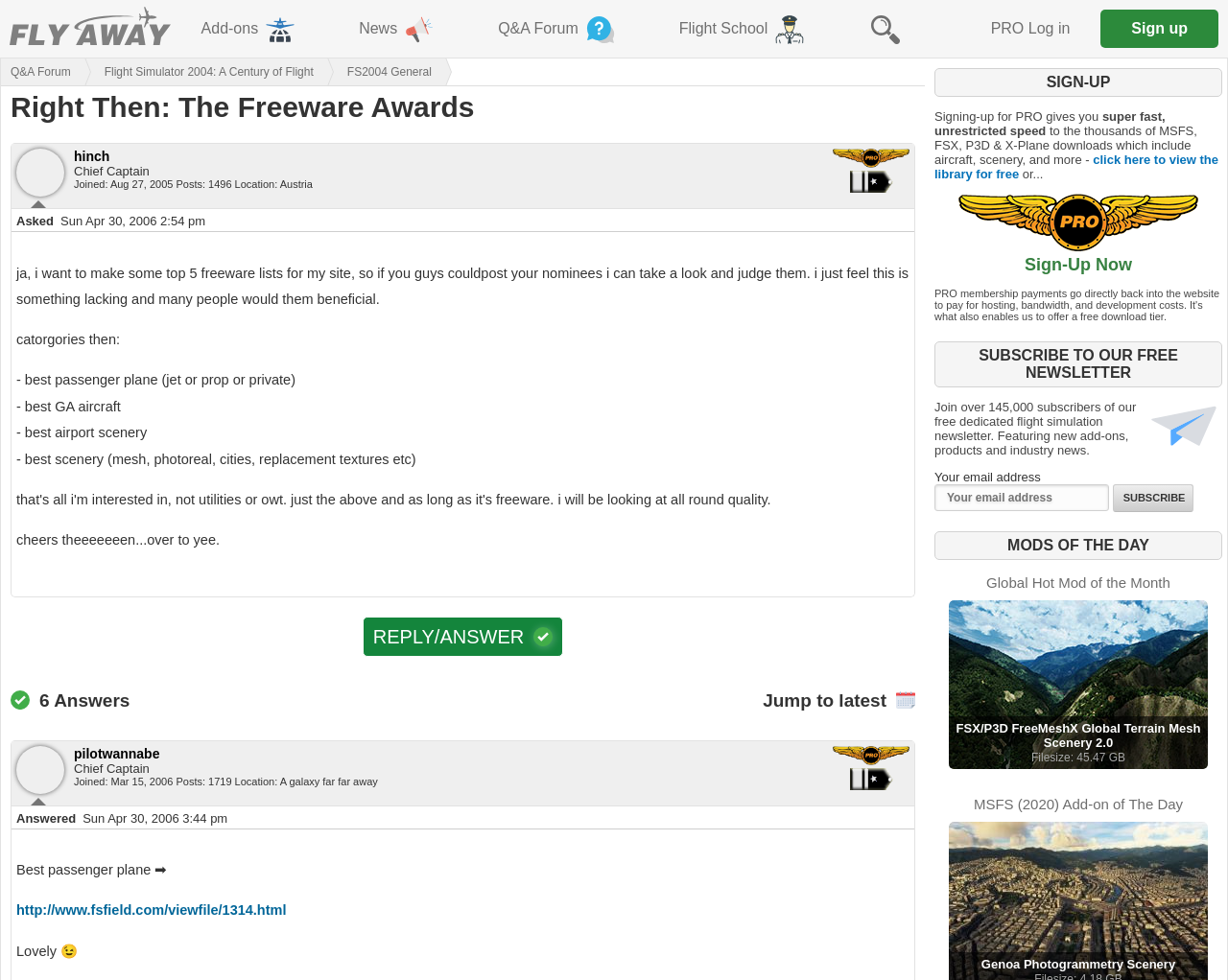Determine the bounding box coordinates for the element that should be clicked to follow this instruction: "Sign up for an account". The coordinates should be given as four float numbers between 0 and 1, in the format [left, top, right, bottom].

[0.896, 0.01, 0.992, 0.049]